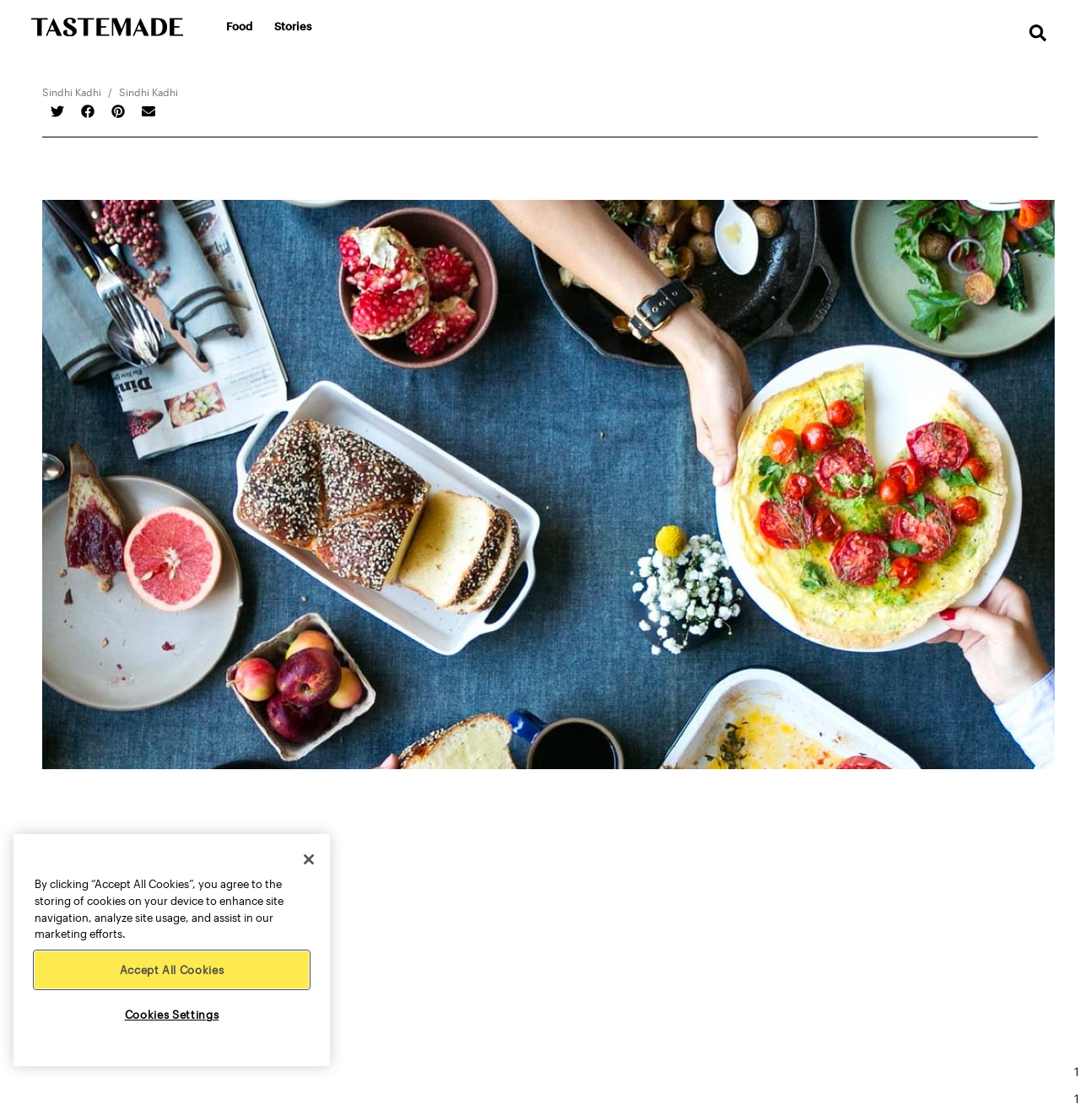Please specify the bounding box coordinates of the element that should be clicked to execute the given instruction: 'Search for content'. Ensure the coordinates are four float numbers between 0 and 1, expressed as [left, top, right, bottom].

[0.945, 0.015, 0.977, 0.044]